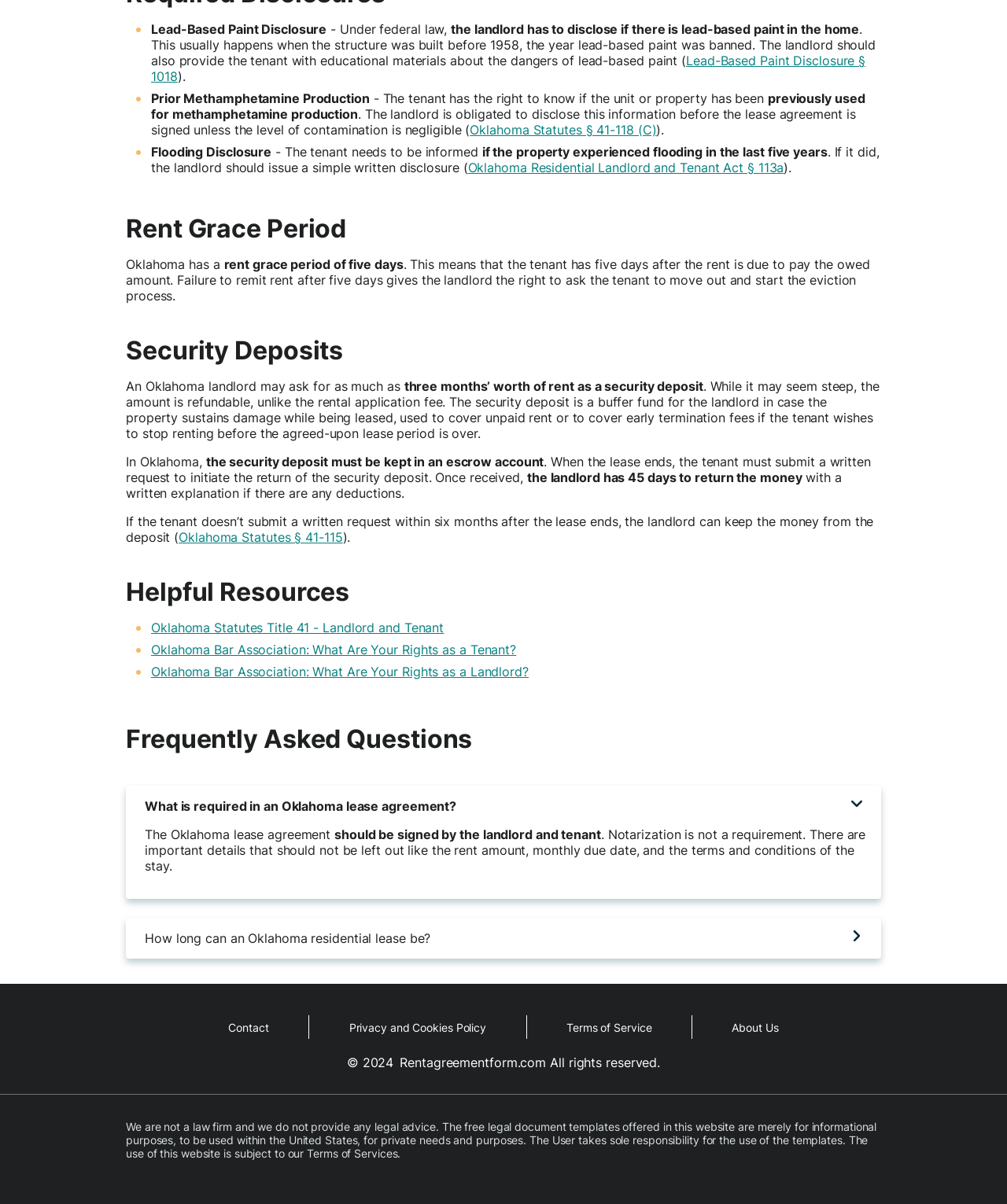Can you give a comprehensive explanation to the question given the content of the image?
What is the rent grace period in Oklahoma?

According to the webpage, Oklahoma has a rent grace period of five days, which means that the tenant has five days after the rent is due to pay the owed amount. Failure to remit rent after five days gives the landlord the right to ask the tenant to move out and start the eviction process.